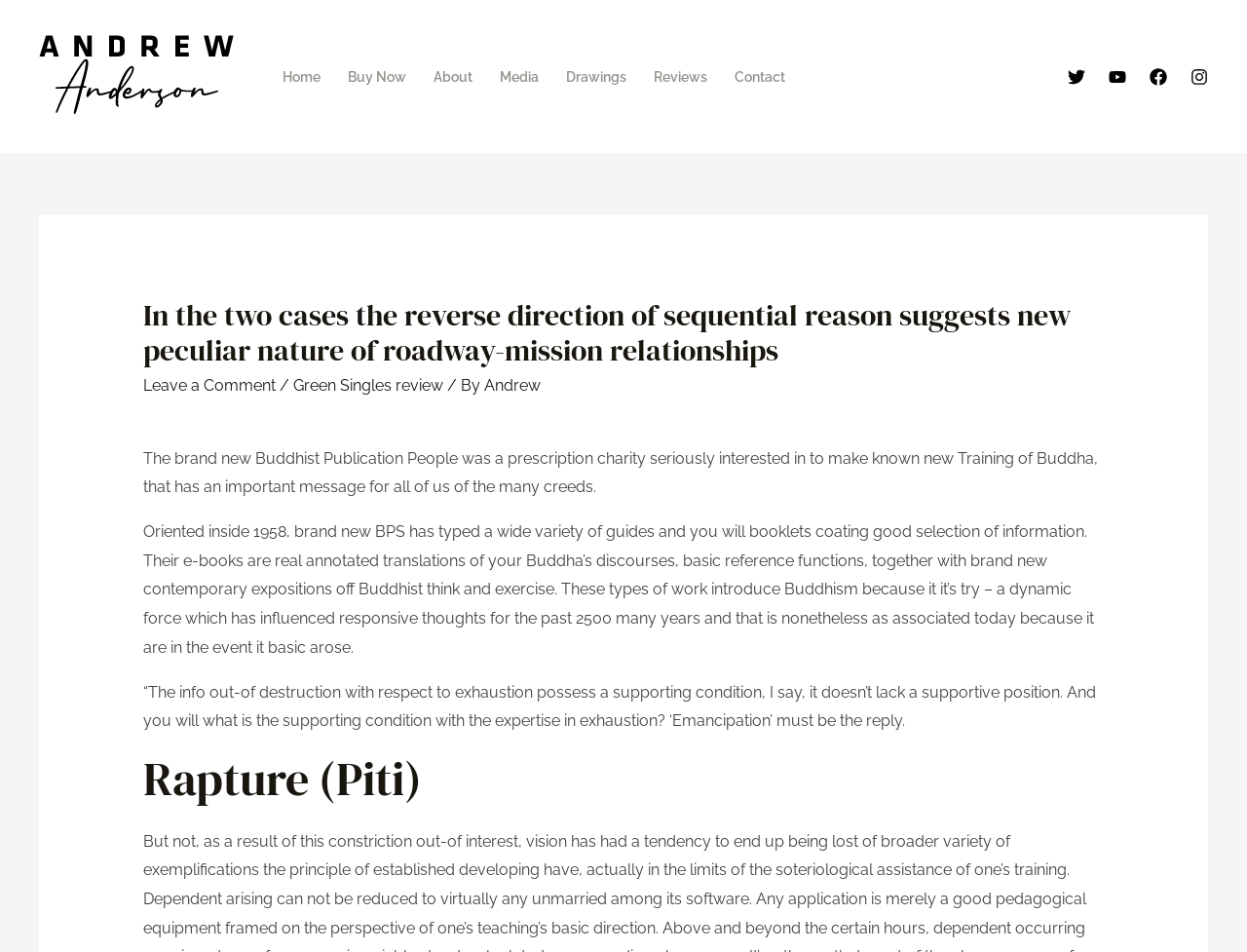Using the provided description: "Growing, Growing, Gone", find the bounding box coordinates of the corresponding UI element. The output should be four float numbers between 0 and 1, in the format [left, top, right, bottom].

None